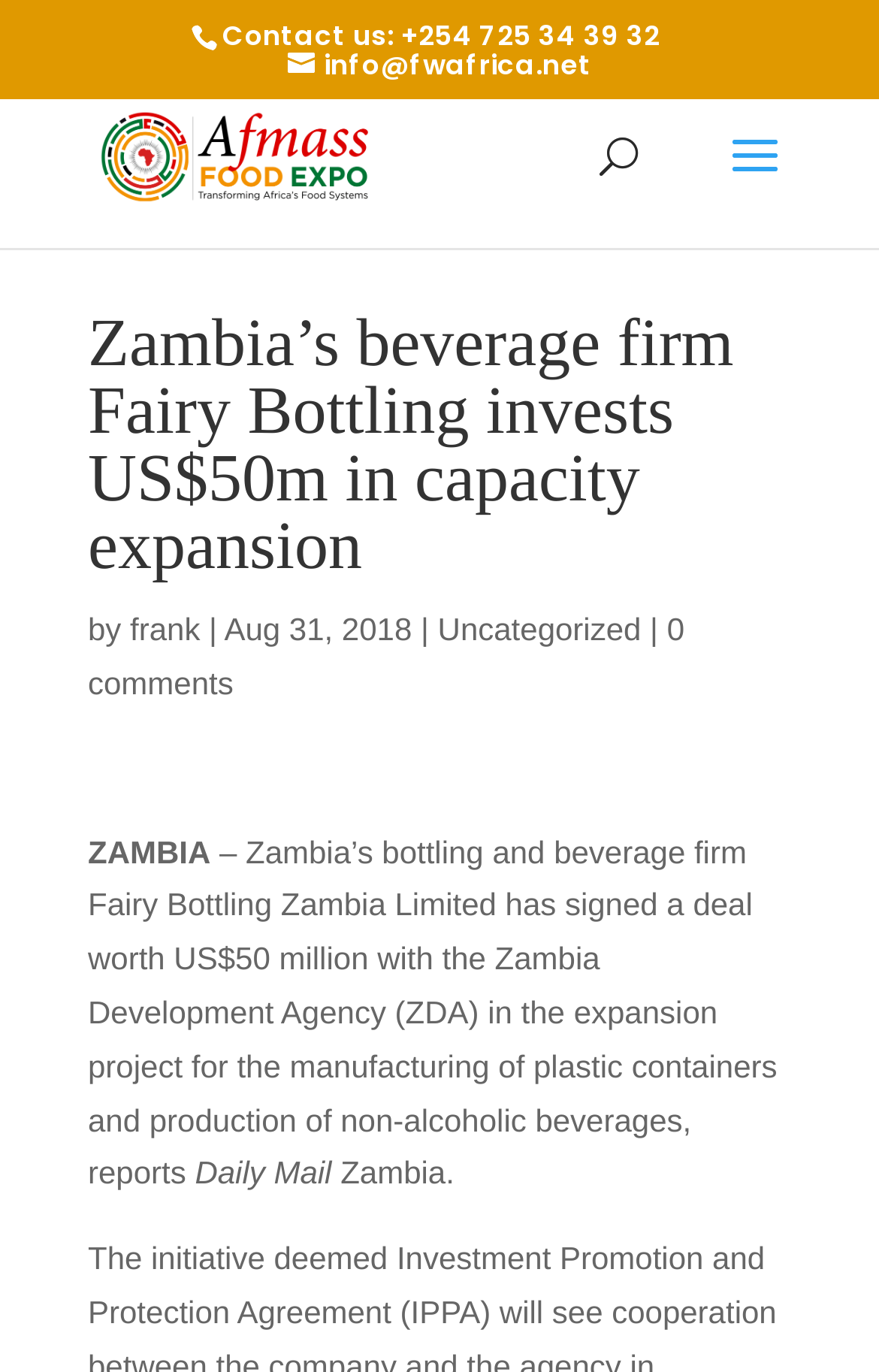Write a detailed summary of the webpage.

The webpage appears to be a news article about Zambia's beverage firm Fairy Bottling investing in capacity expansion. At the top of the page, there is a contact information section with a phone number and an email address. Below this section, there is a link to "AFMASS Food Expos" accompanied by an image with the same name. 

On the right side of the page, there is a search bar with a searchbox labeled "Search for:". 

The main content of the page starts with a heading that reads "Zambia’s beverage firm Fairy Bottling invests US$50m in capacity expansion". Below the heading, there is information about the author, "frank", and the date of the article, "Aug 31, 2018". There are also links to categories, including "Uncategorized", and a link to "0 comments". 

The main article text starts with a title "ZAMBIA" and then describes the deal between Fairy Bottling Zambia Limited and the Zambia Development Agency (ZDA) for the expansion project. The article cites "Daily Mail" as the source of the report.